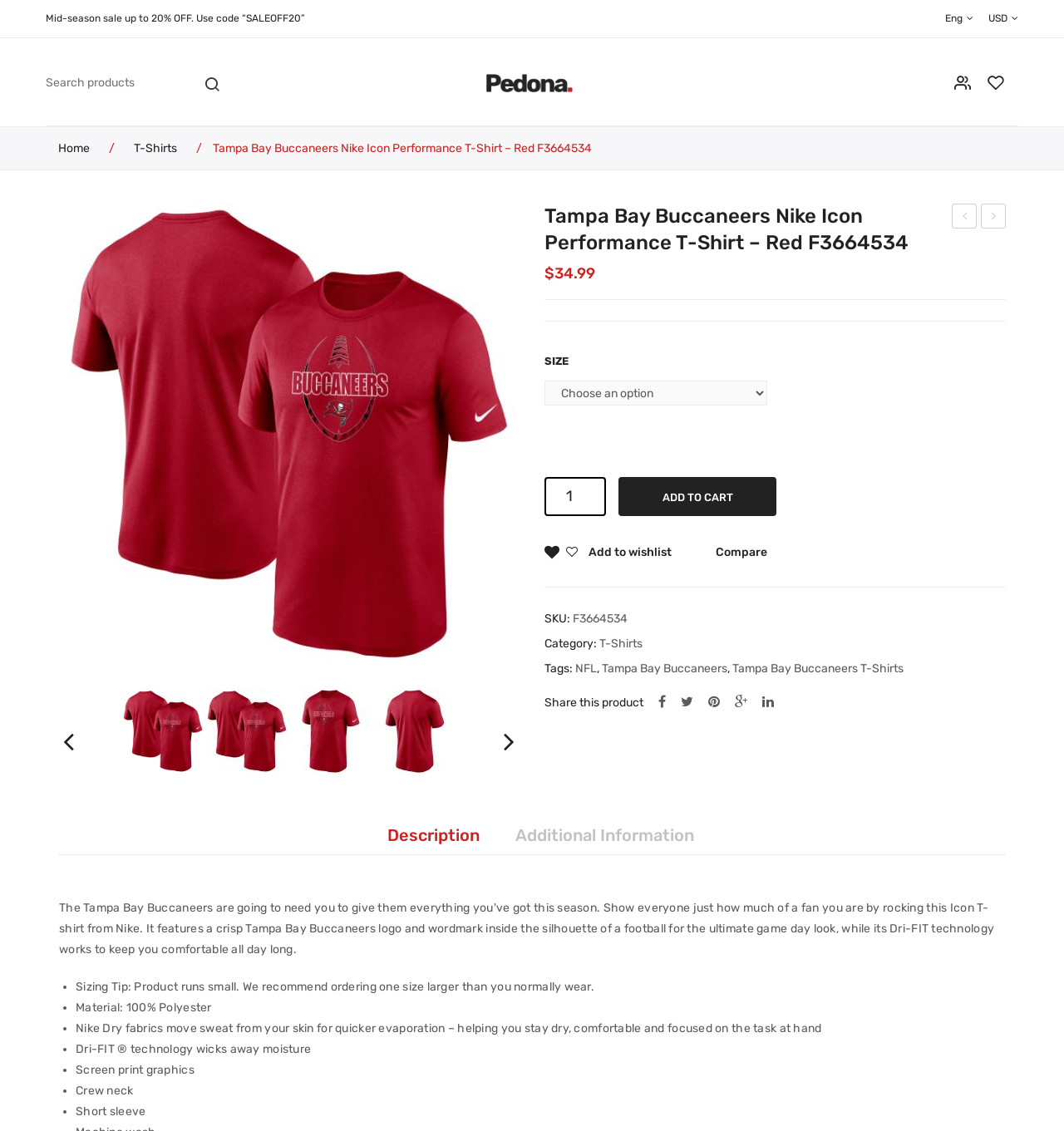Using the information from the screenshot, answer the following question thoroughly:
What is the material of the Tampa Bay Buccaneers Nike Icon Performance T-Shirt?

The material of the Tampa Bay Buccaneers Nike Icon Performance T-Shirt can be found in the product description section, where it is listed as one of the features of the product, specifically as 'Material: 100% Polyester'.